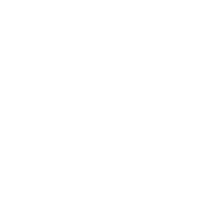Detail all significant aspects of the image you see.

The image features a clean and minimalist icon representing a supplier. This icon is likely part of the interface related to tools and hardware, specifically in sections about product features or supplier information. The simplicity of the design suggests a focus on professionalism and clarity, enhancing user navigation and understanding of supplier-related content. Given its context, this image may accompany headings or categories that provide insights into supplier options, trade assurance, or product customization, aiming to assist users in making informed decisions about their purchases.